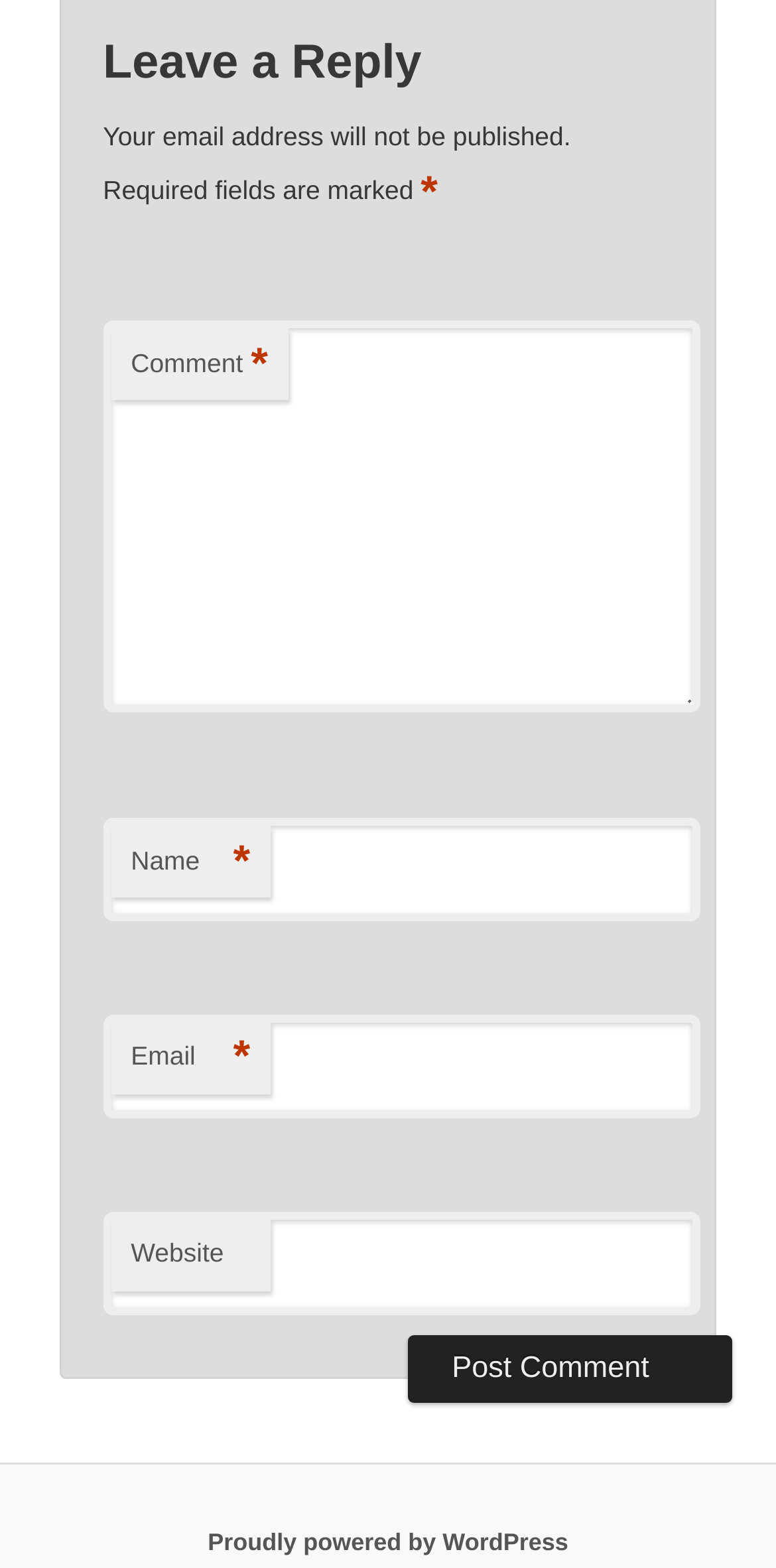Please answer the following question using a single word or phrase: 
What is the label of the button at the bottom of the form?

Post Comment